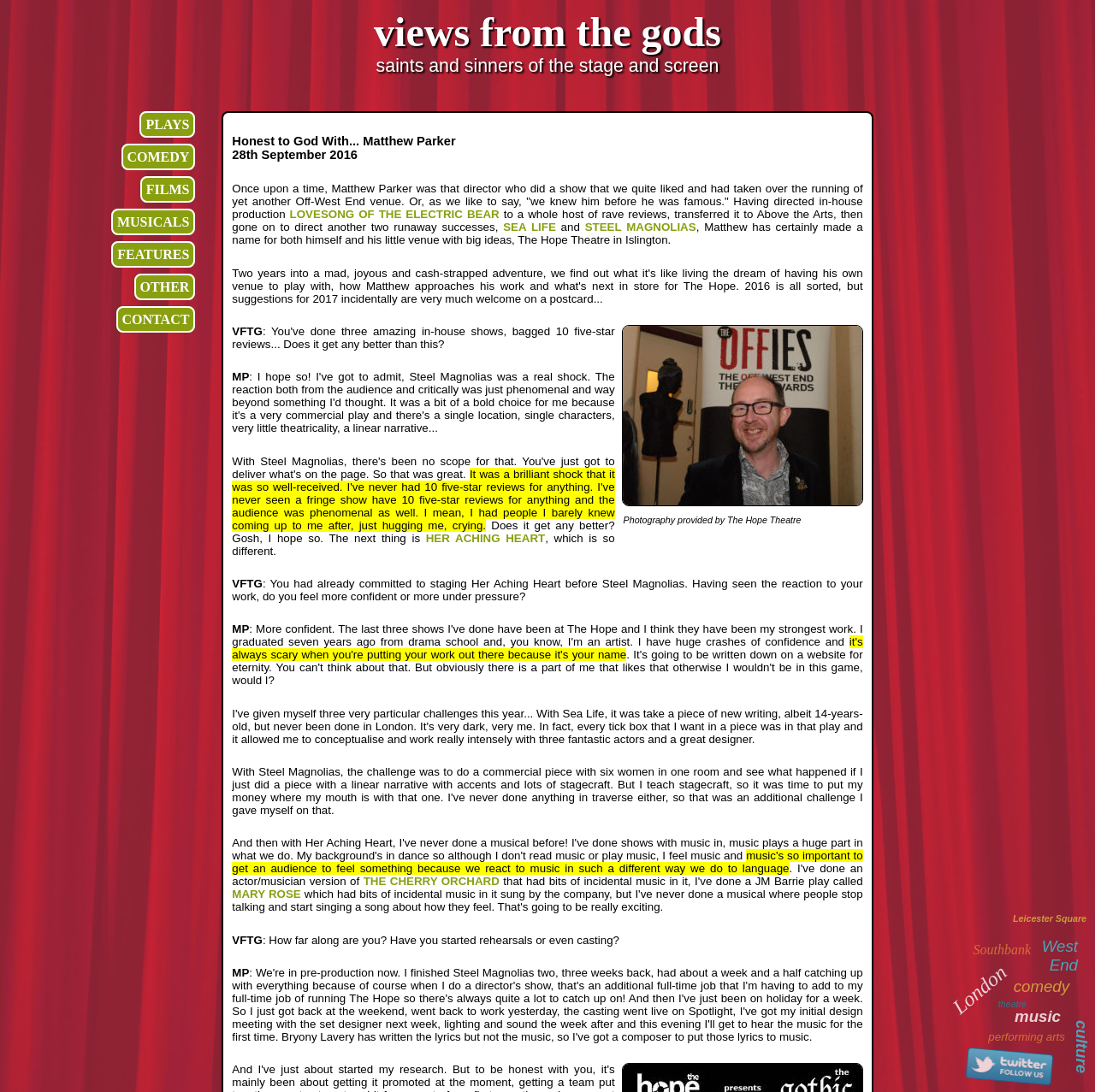What is the topic of the conversation in the interview?
Look at the image and answer the question with a single word or phrase.

Theatre and directing